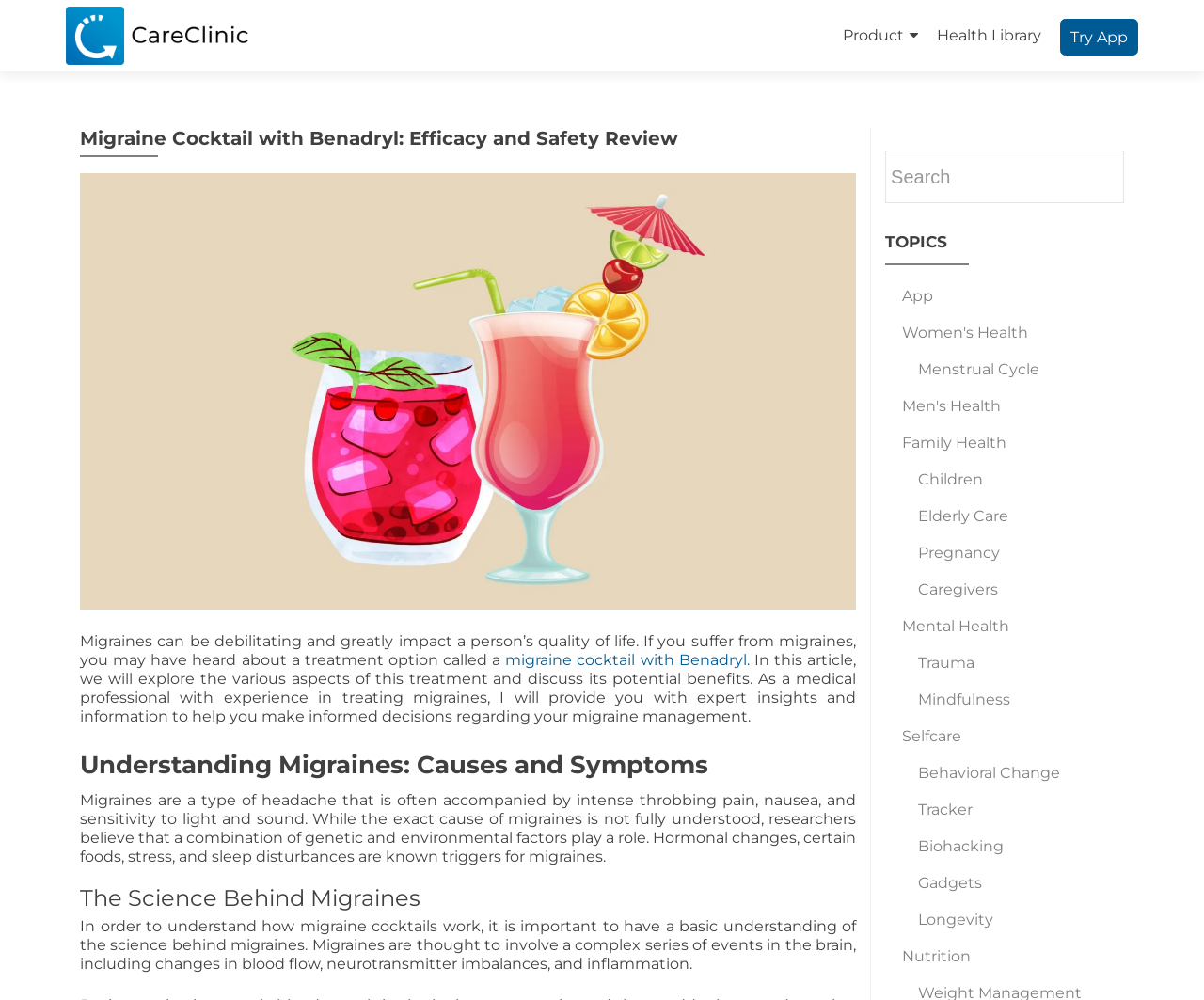Refer to the image and provide an in-depth answer to the question: 
What are the categories of topics listed on the webpage?

I found the answer by looking at the list of links under the 'TOPICS' heading, which includes categories such as 'Women's Health', 'Men's Health', 'Family Health', 'Mental Health', and others, indicating that the webpage is categorized by health-related topics.